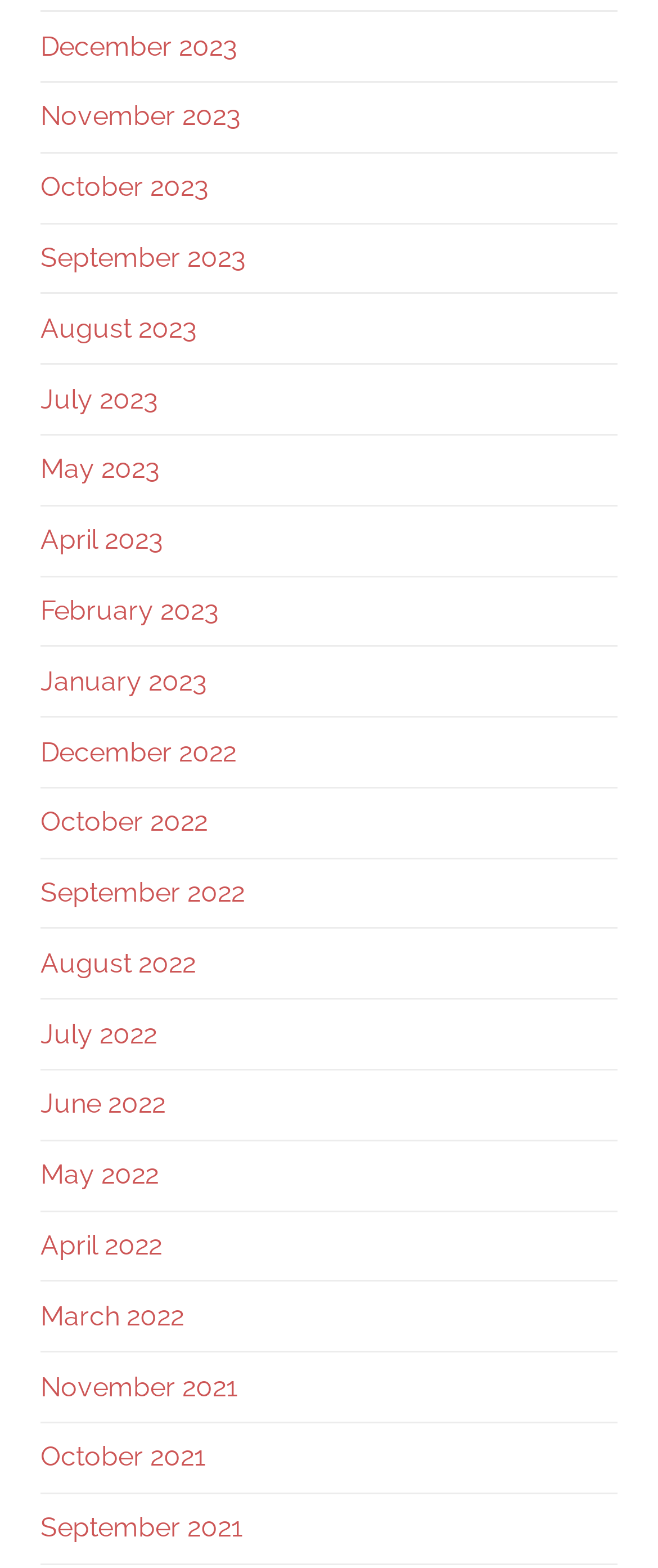Please identify the bounding box coordinates of the clickable element to fulfill the following instruction: "View September 2021". The coordinates should be four float numbers between 0 and 1, i.e., [left, top, right, bottom].

[0.062, 0.964, 0.369, 0.984]